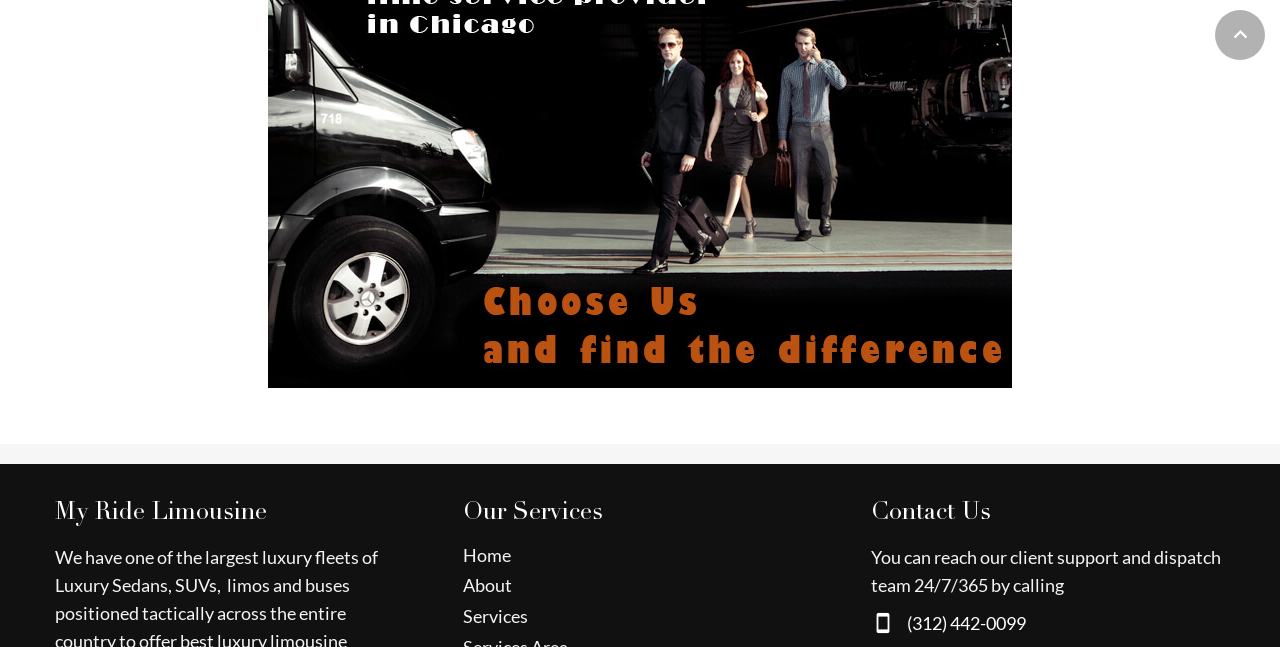Given the element description: "keyboard_arrow_up", predict the bounding box coordinates of the UI element it refers to, using four float numbers between 0 and 1, i.e., [left, top, right, bottom].

[0.949, 0.015, 0.988, 0.093]